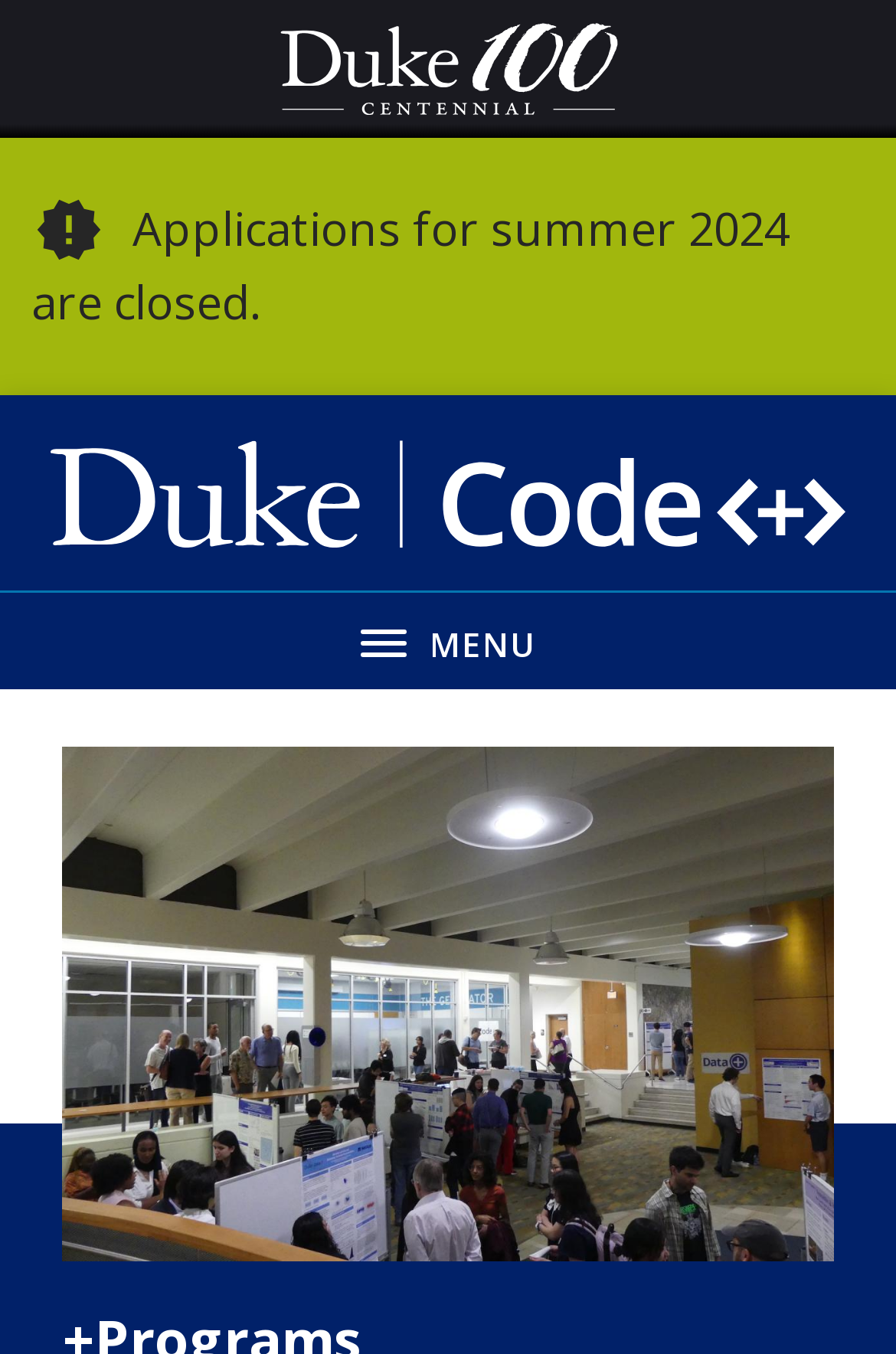What is the logo displayed on the top?
Refer to the image and provide a one-word or short phrase answer.

Duke 100 Centennial logo